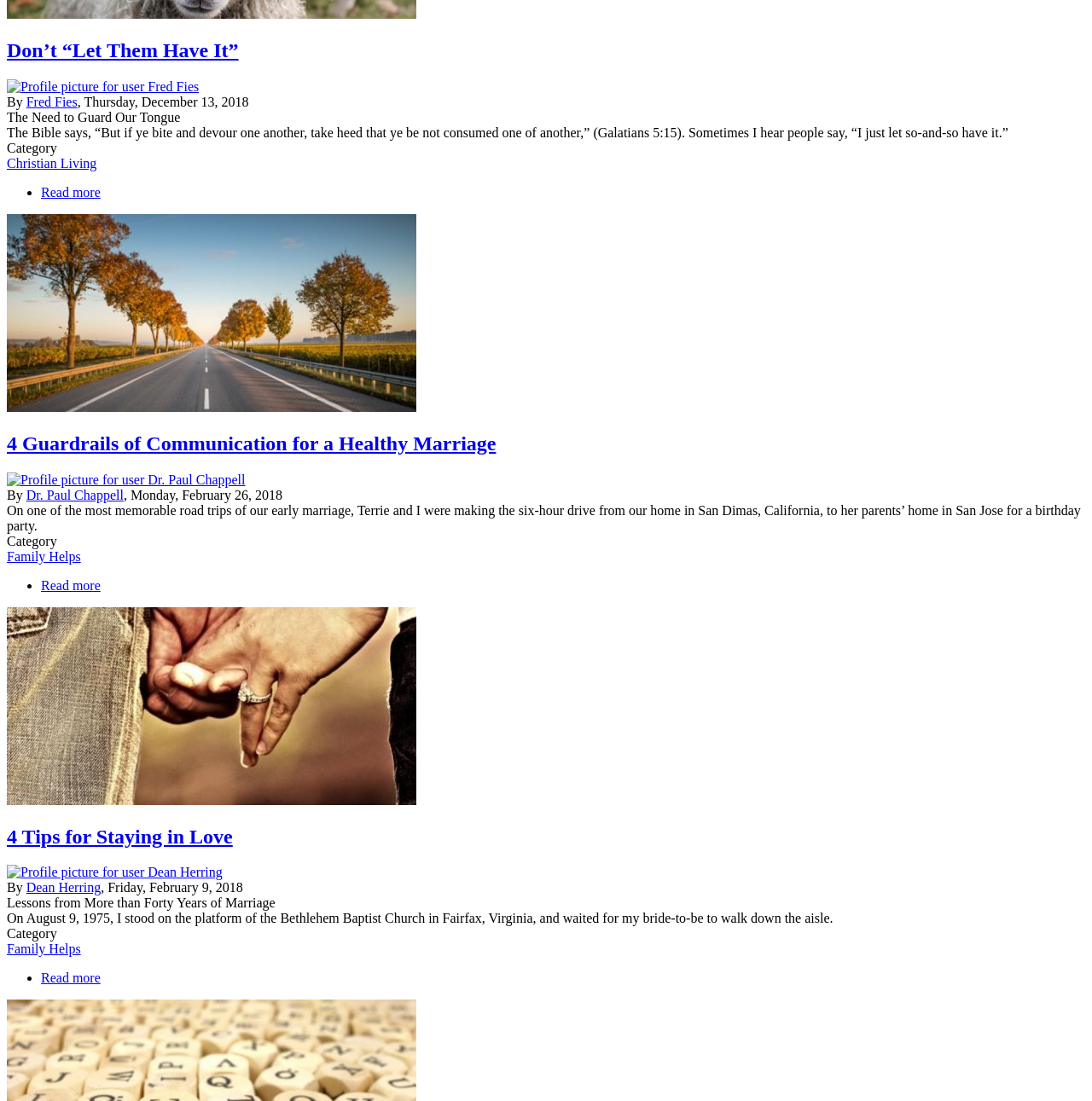Kindly determine the bounding box coordinates for the clickable area to achieve the given instruction: "View the profile of Fred Fies".

[0.006, 0.072, 0.182, 0.085]